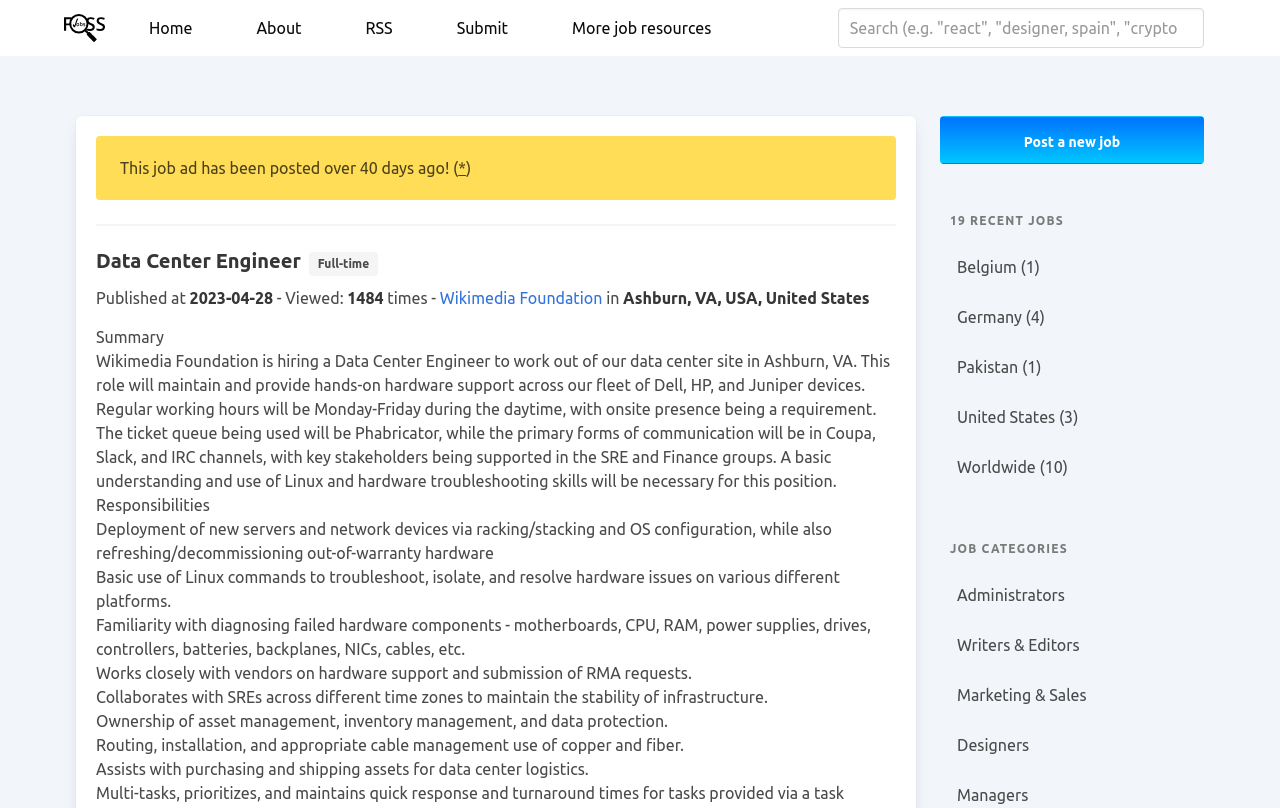Provide the bounding box coordinates of the UI element this sentence describes: "Post a new job".

[0.734, 0.144, 0.941, 0.203]